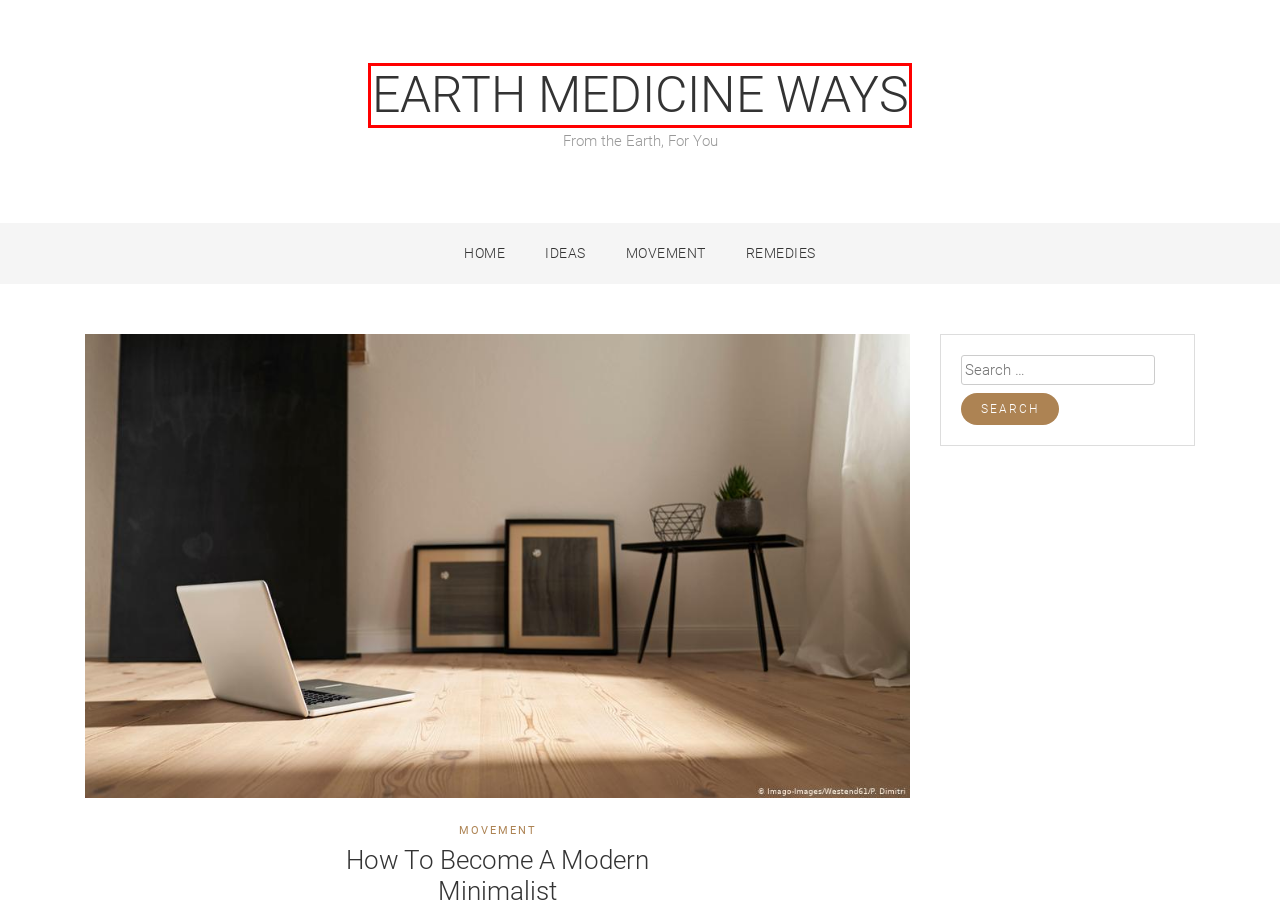You are presented with a screenshot of a webpage with a red bounding box. Select the webpage description that most closely matches the new webpage after clicking the element inside the red bounding box. The options are:
A. Minimalism Archives - Earth Medicine Ways
B. Natural Techniques For Reducing Asthmatic Symptoms
C. Remedies Archives - Earth Medicine Ways
D. Ideas Archives - Earth Medicine Ways
E. Blog Tool, Publishing Platform, and CMS – WordPress.org
F. AZ-Theme.Net
G. Earth Medicine Ways - From the Earth, For You
H. Movement Archives - Earth Medicine Ways

G